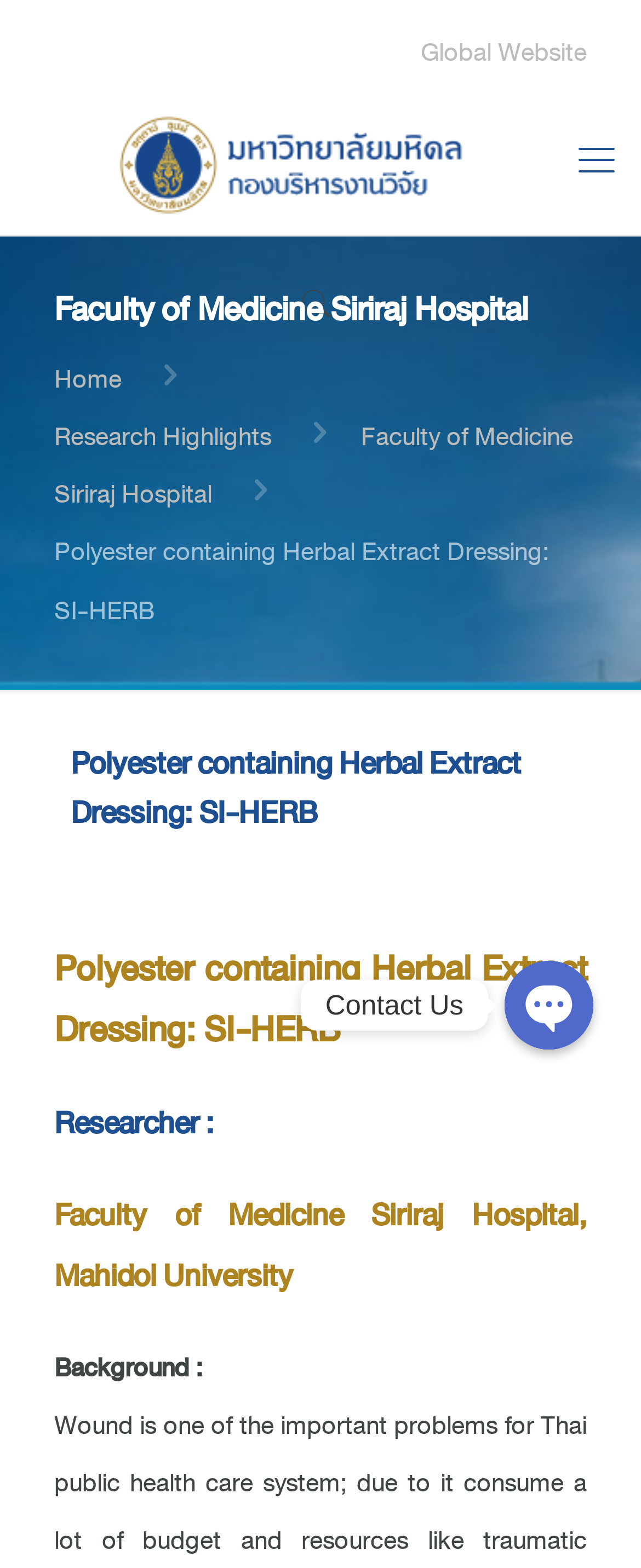Can you find and provide the title of the webpage?

Polyester containing Herbal Extract Dressing: SI-HERB